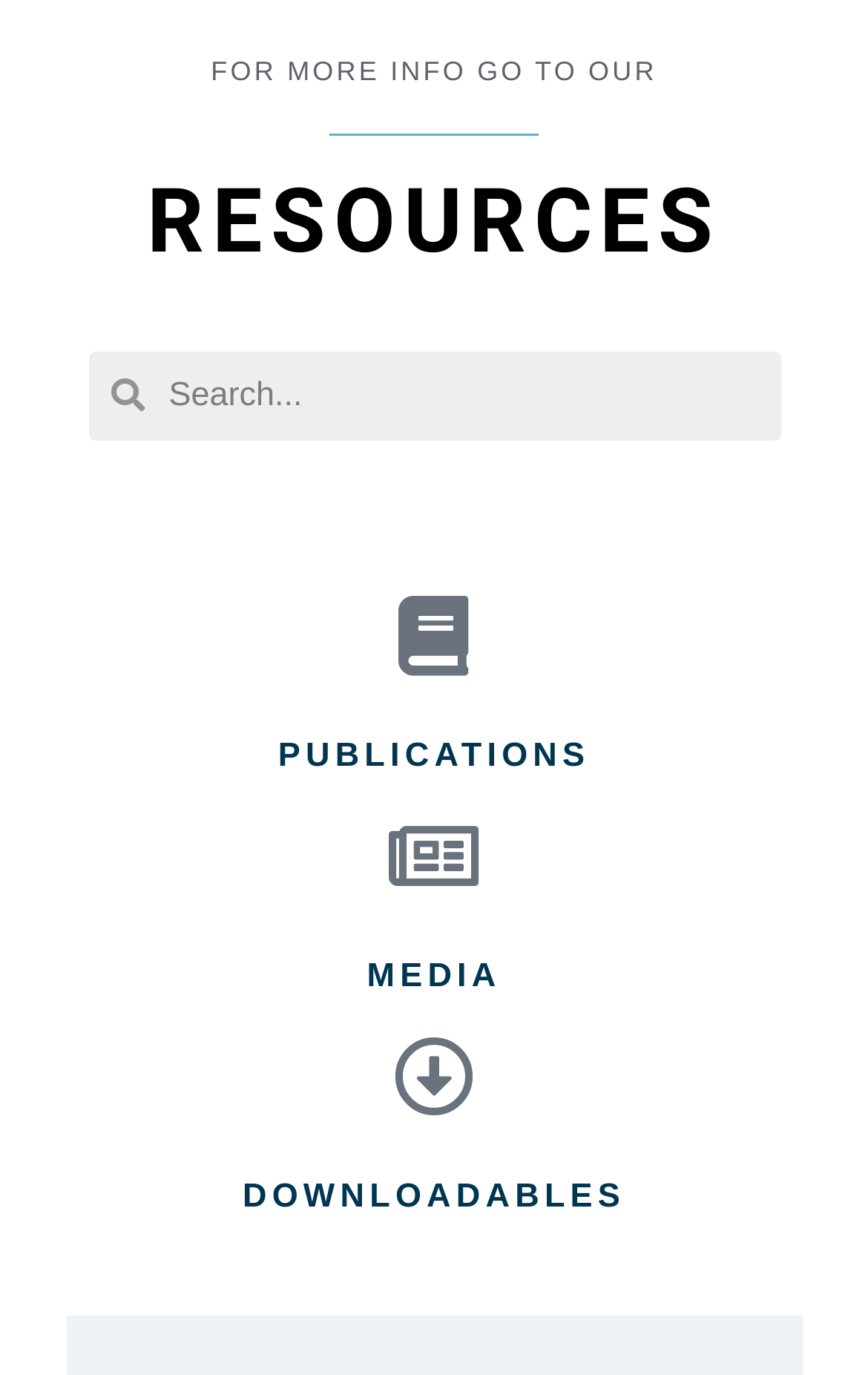Use a single word or phrase to respond to the question:
What is the purpose of the search box?

Search resources